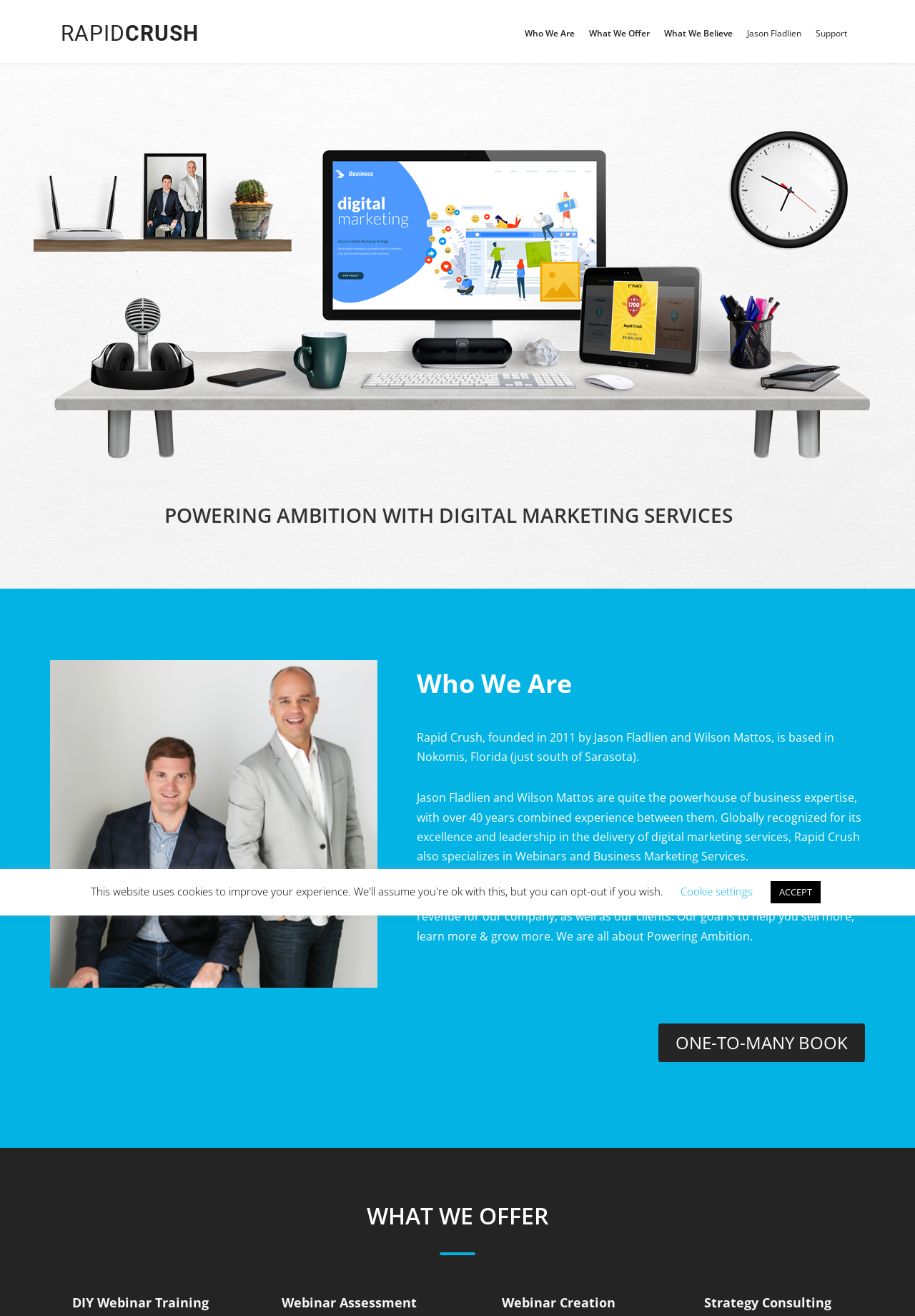What is the main service offered?
Please provide a detailed answer to the question.

The main service offered is obtained from the heading 'POWERING AMBITION WITH DIGITAL MARKETING SERVICES' and also from the static text 'Globally recognized for its excellence and leadership in the delivery of digital marketing services, Rapid Crush also specializes in Webinars and Business Marketing Services.'.